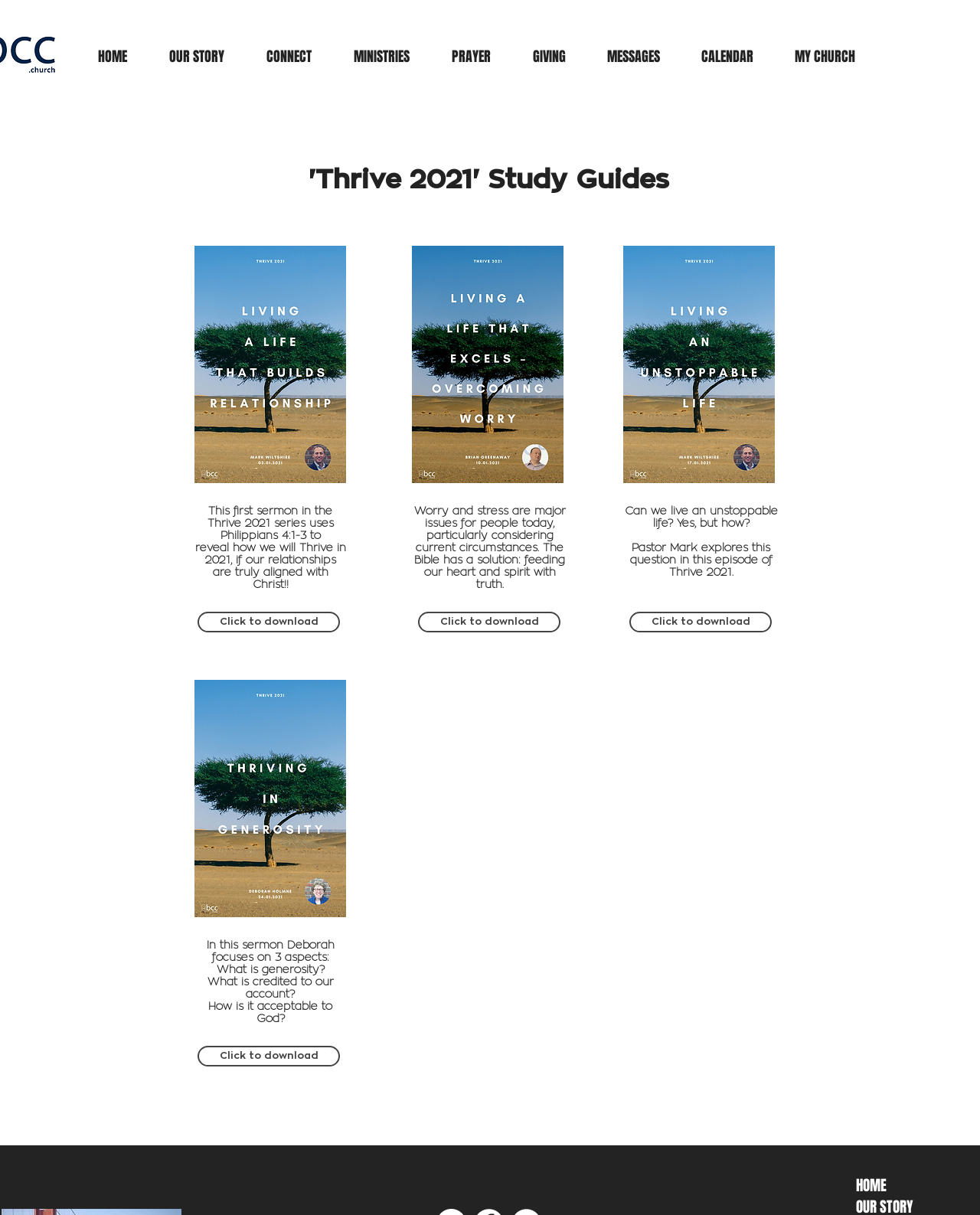Respond to the question below with a concise word or phrase:
How many study guides are available on this webpage?

At least 4